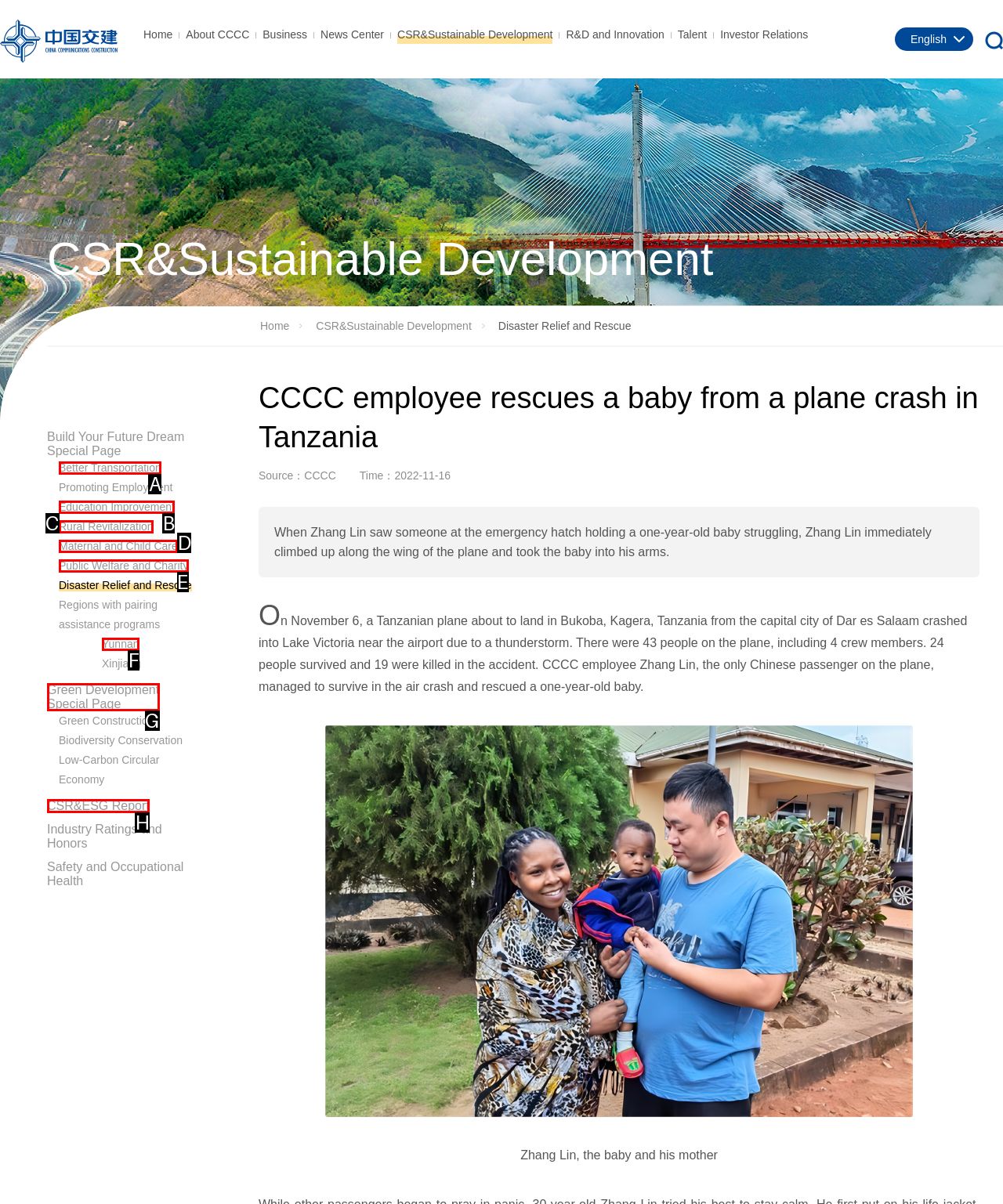Which lettered option should I select to achieve the task: Click the CSR&ESG Report link according to the highlighted elements in the screenshot?

H